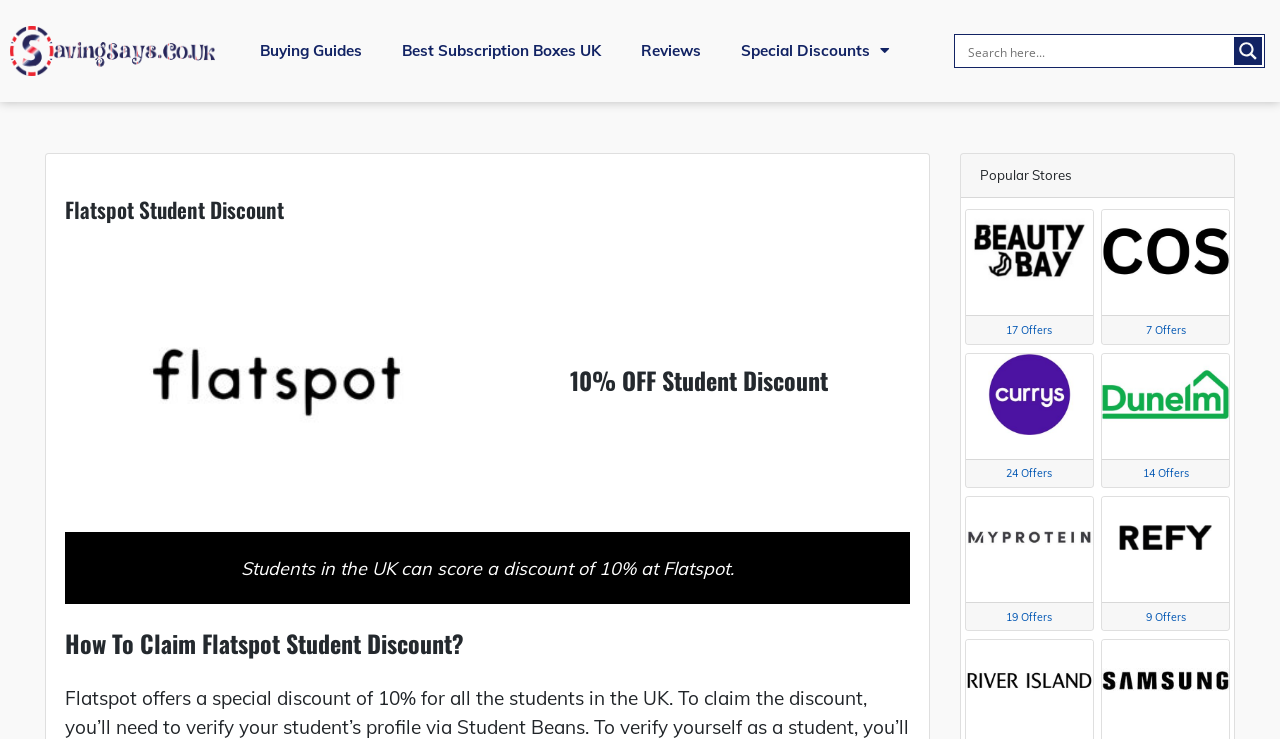Analyze the image and answer the question with as much detail as possible: 
How many popular stores are listed?

The webpage lists six popular stores, including Beauty Bay, COS, Currys, Dunelm, Myprotein, and REFY, each with their respective logos and number of offers.